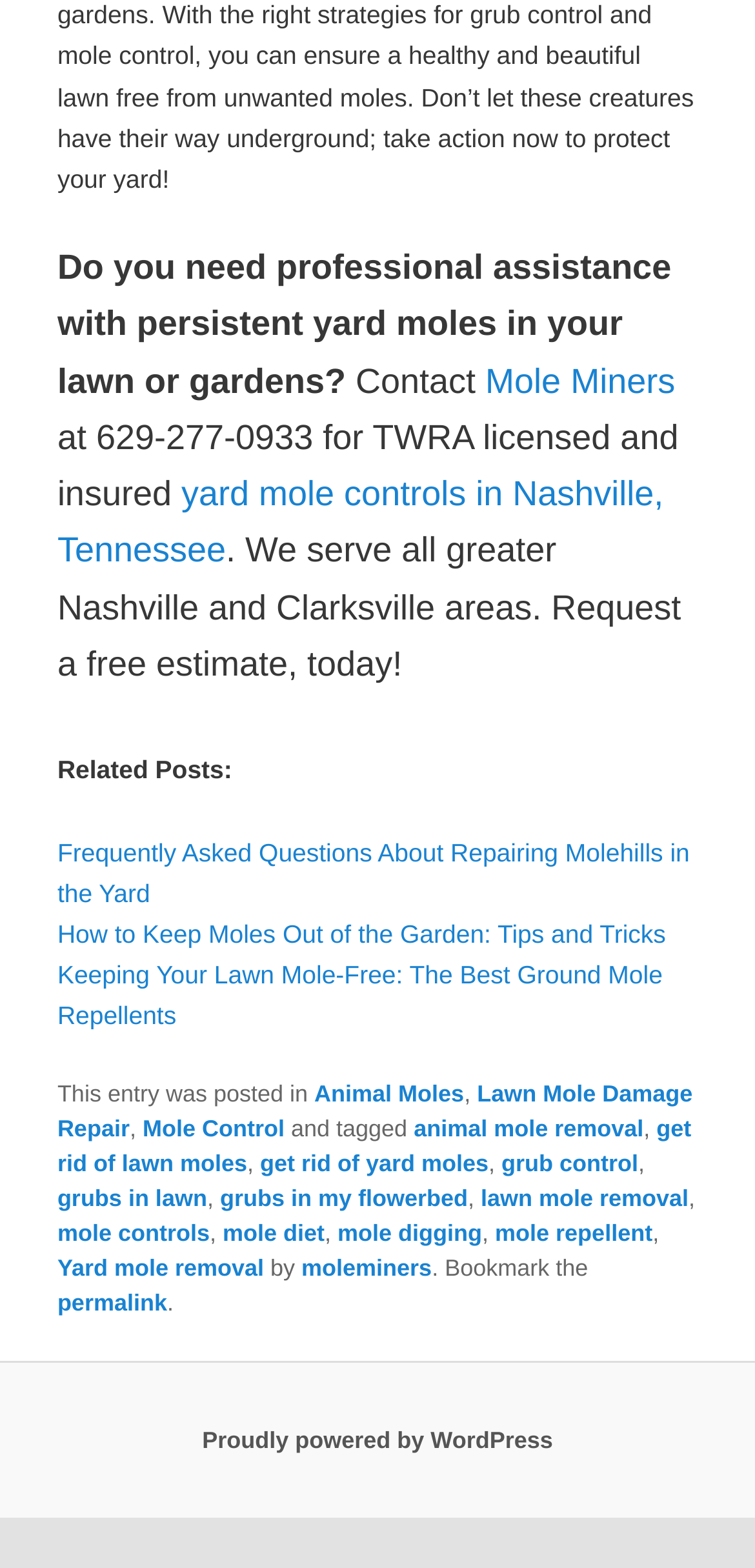What is the name of the organization that wrote the post?
Based on the image, please offer an in-depth response to the question.

The name of the organization can be found in the text 'This entry was posted in ... by moleminers' which is located in the footer area of the webpage.